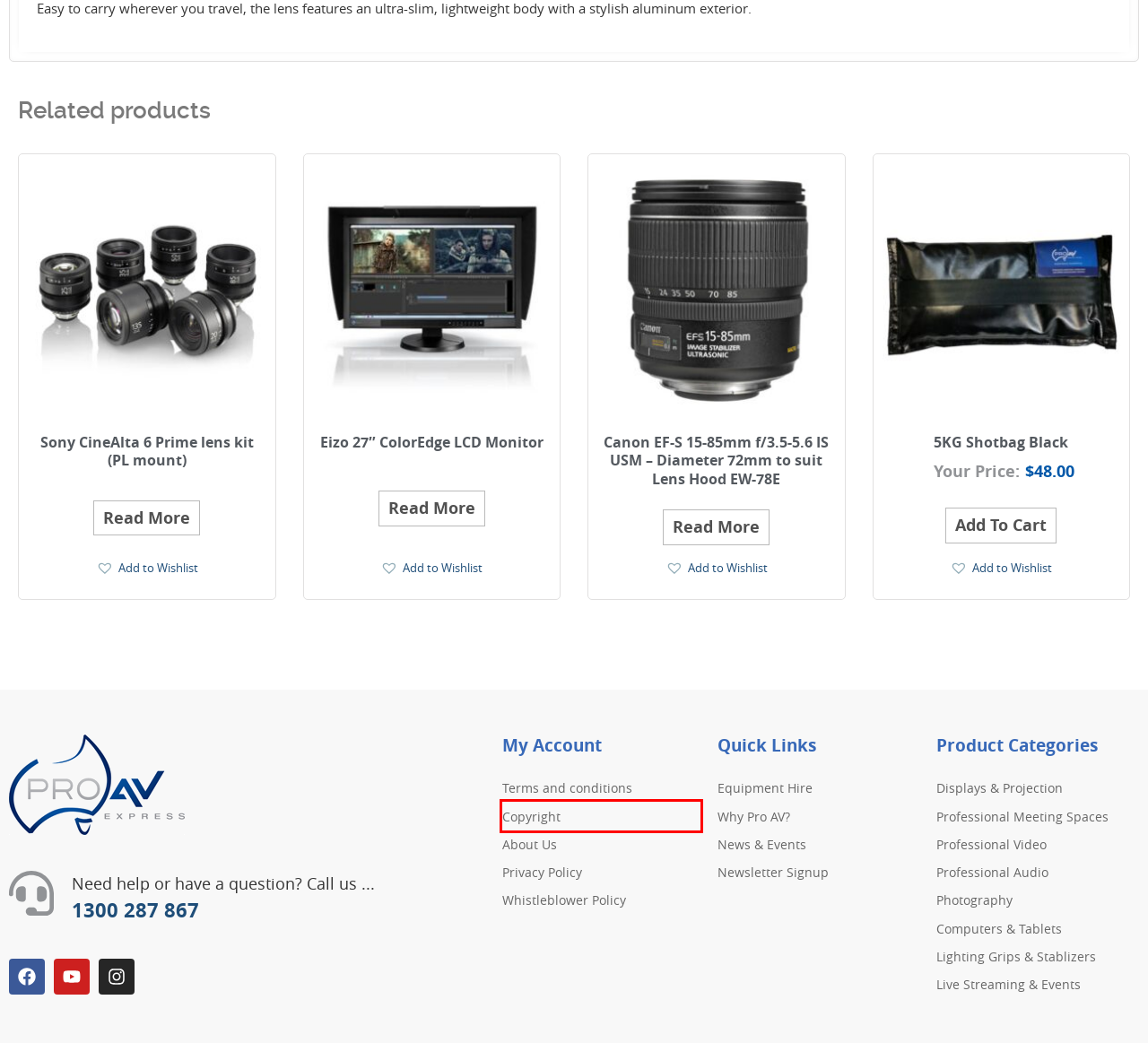Given a screenshot of a webpage with a red bounding box, please pick the webpage description that best fits the new webpage after clicking the element inside the bounding box. Here are the candidates:
A. Whistleblower Policy - Pro AV Express
B. Displays & Projection - Pro AV Express
C. Eizo 27" ColorEdge LCD Internal Sensor Hood - Pro AV Express
D. Sony CineAlta 6 Prime lens kit with PL mount
E. Live Streaming & Events - Pro AV Express
F. Copyright - Pro AV Express
G. Lighting, Grips & Stabilizers - Pro AV Express
H. Terms and conditions - Pro AV Express

F